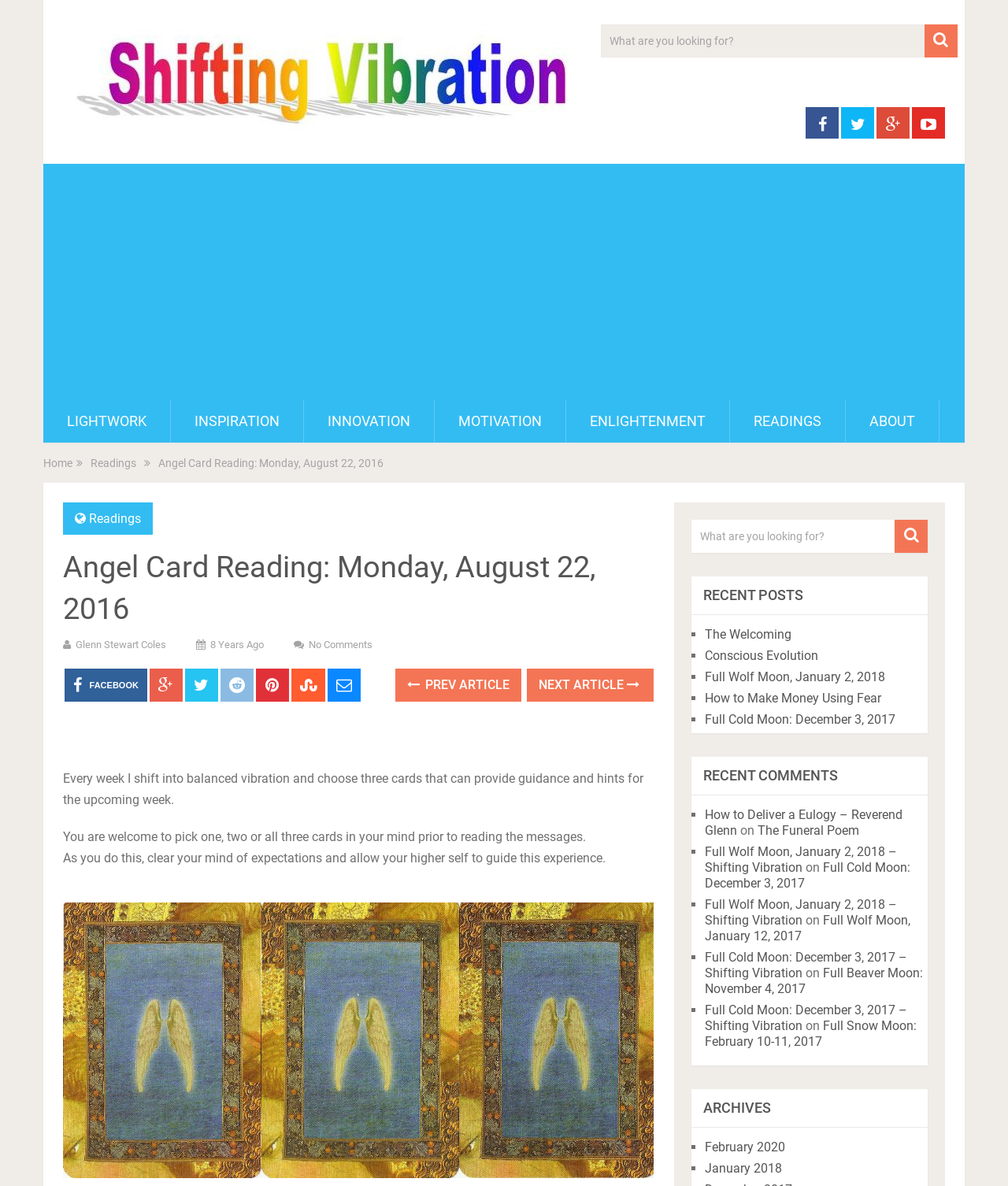Please identify the primary heading of the webpage and give its text content.

Angel Card Reading: Monday, August 22, 2016